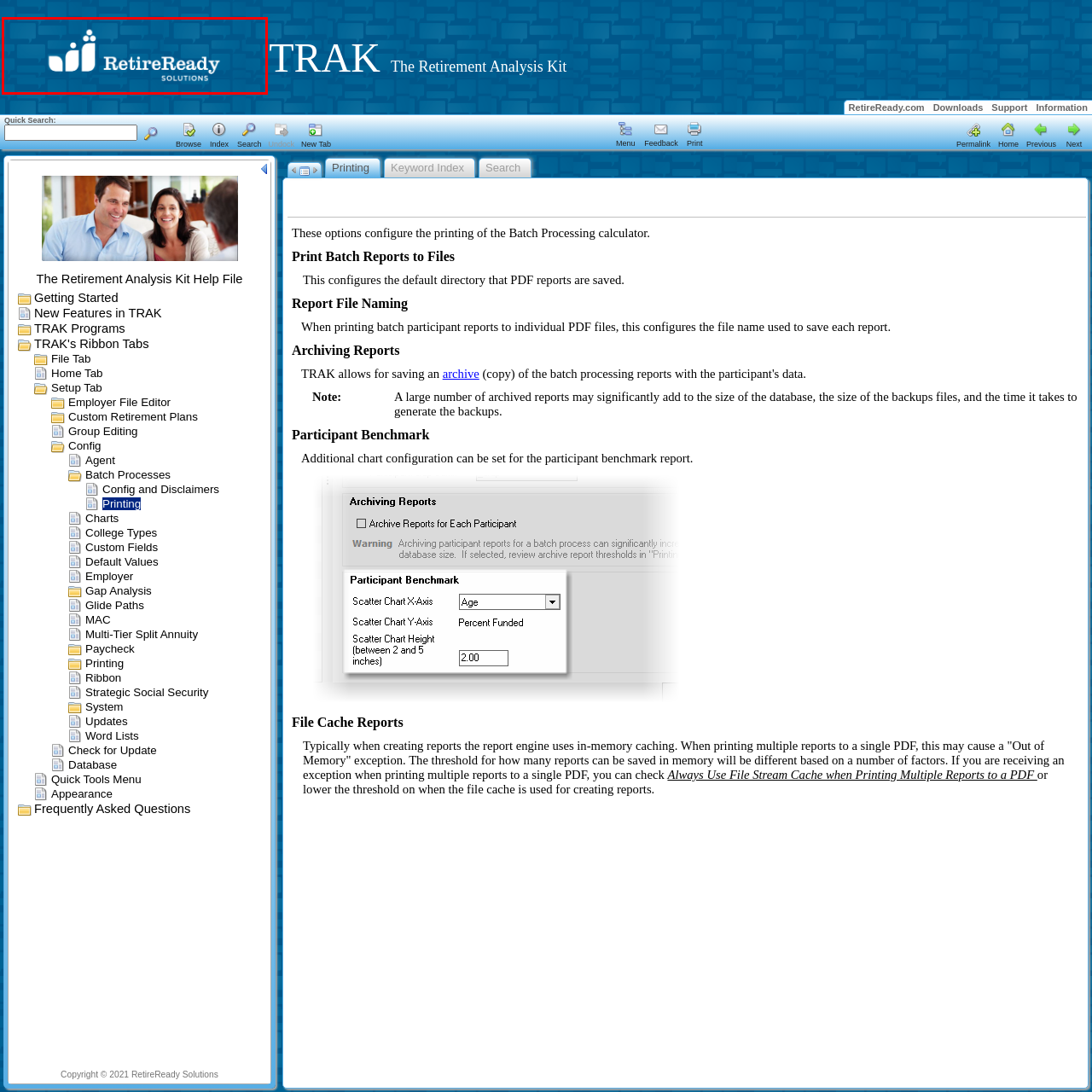Generate an elaborate caption for the image highlighted within the red boundary.

The image displays the logo for "RetireReady Solutions," featuring a stylized graphic on the left, which includes three bar-like figures of varying heights, symbolizing growth or progress. To the right, the text "RetireReady" is prominently displayed in a modern font, with "SOLUTIONS" in a smaller size beneath it. The logo is set against a textured blue background, which enhances its visual appeal and represents trust and stability, qualities often associated with financial services. This branding is indicative of a service focused on retirement planning and financial readiness.